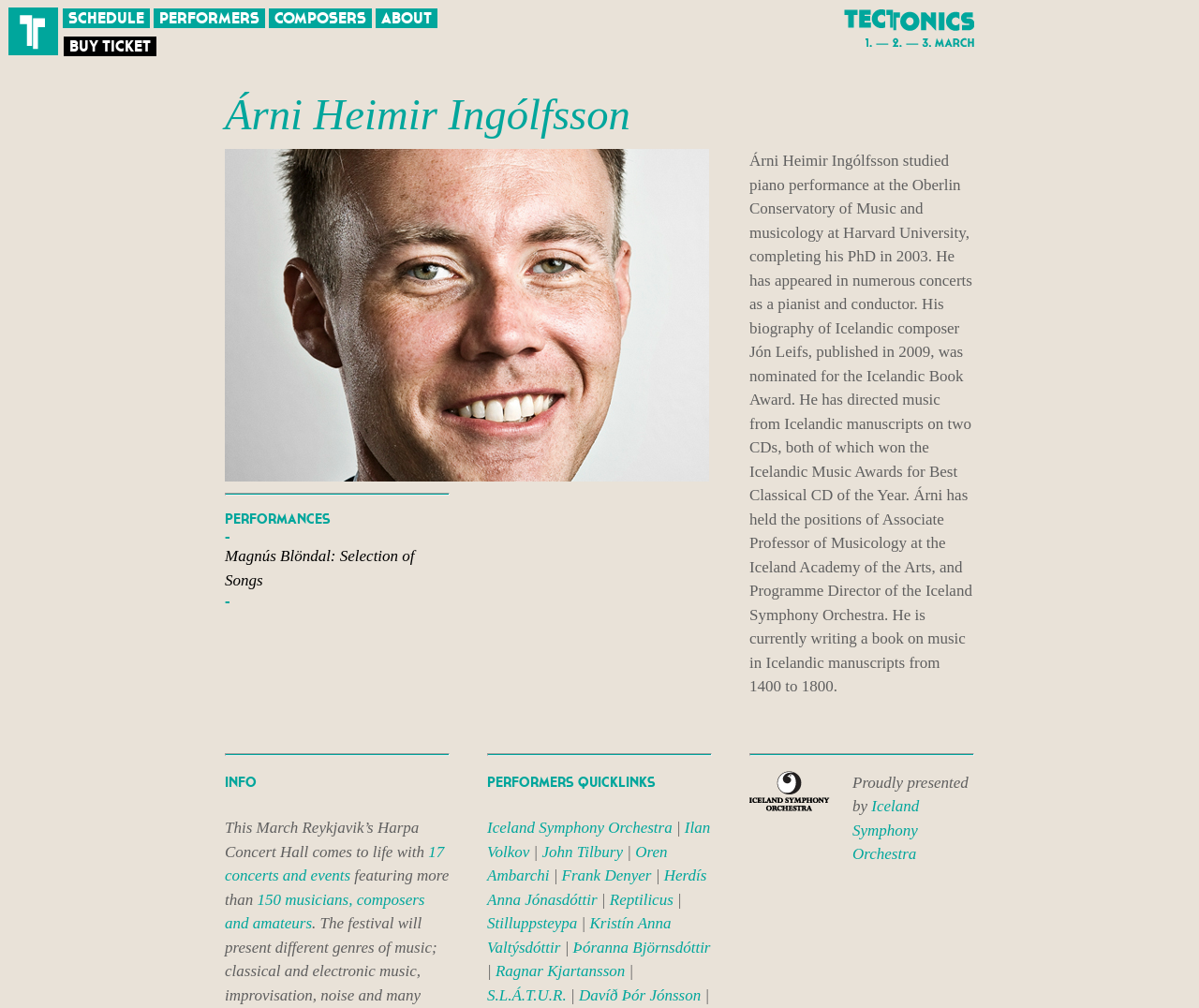Identify the bounding box coordinates for the element you need to click to achieve the following task: "Buy a ticket". Provide the bounding box coordinates as four float numbers between 0 and 1, in the form [left, top, right, bottom].

[0.053, 0.036, 0.13, 0.056]